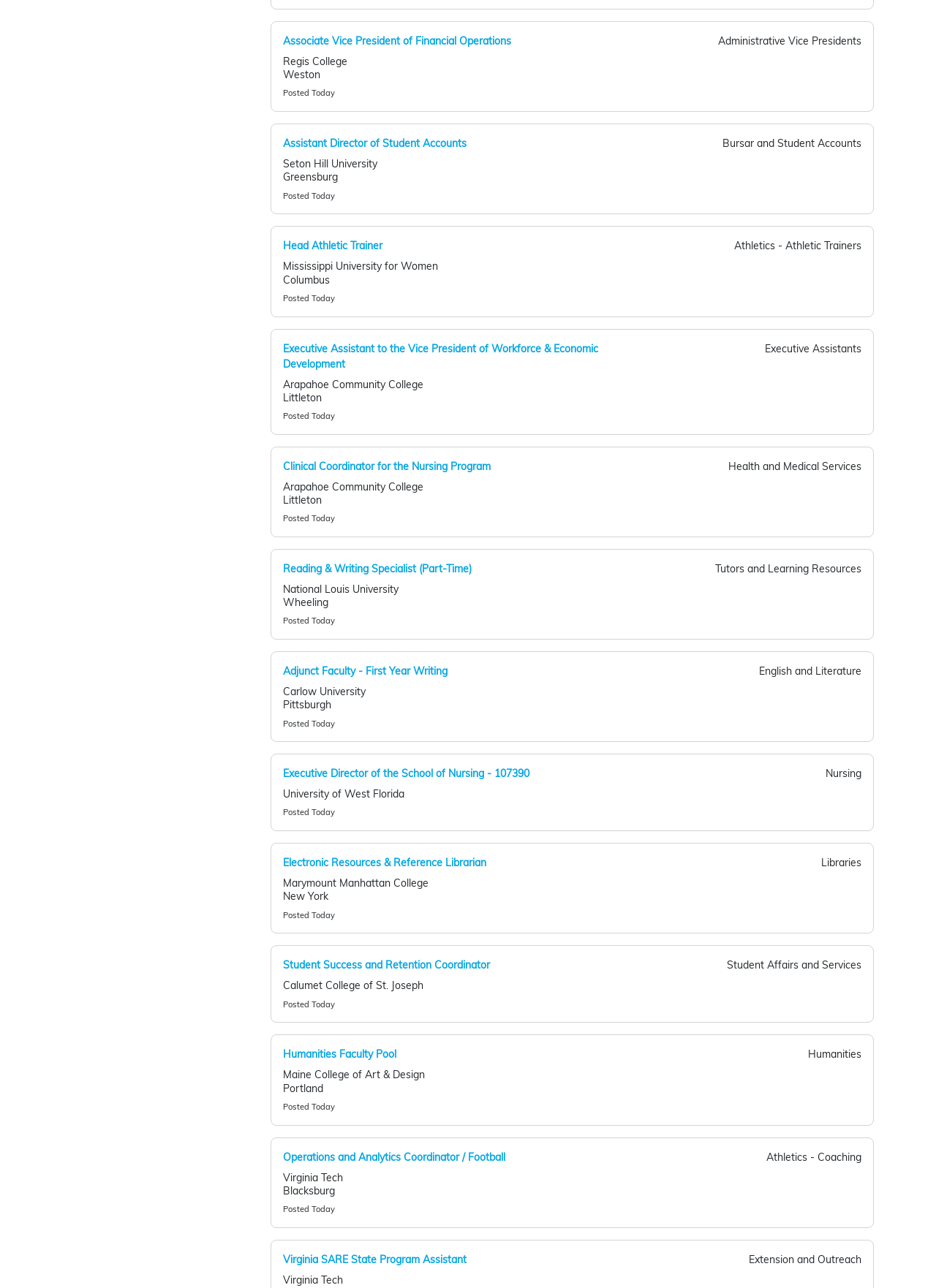Please give a concise answer to this question using a single word or phrase: 
What is the job title of the link at coordinates [0.302, 0.106, 0.498, 0.116]?

Assistant Director of Student Accounts